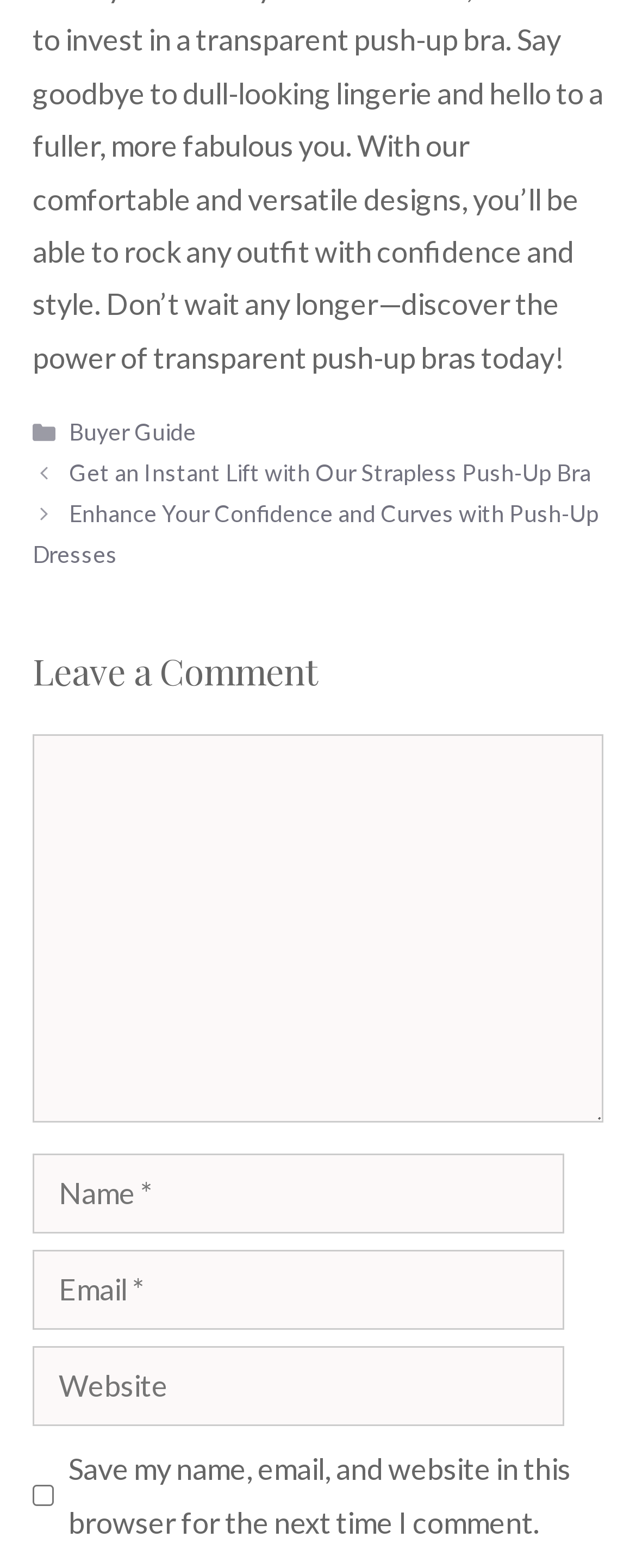Can you find the bounding box coordinates for the element to click on to achieve the instruction: "Click on 'Buyer Guide'"?

[0.109, 0.266, 0.309, 0.284]